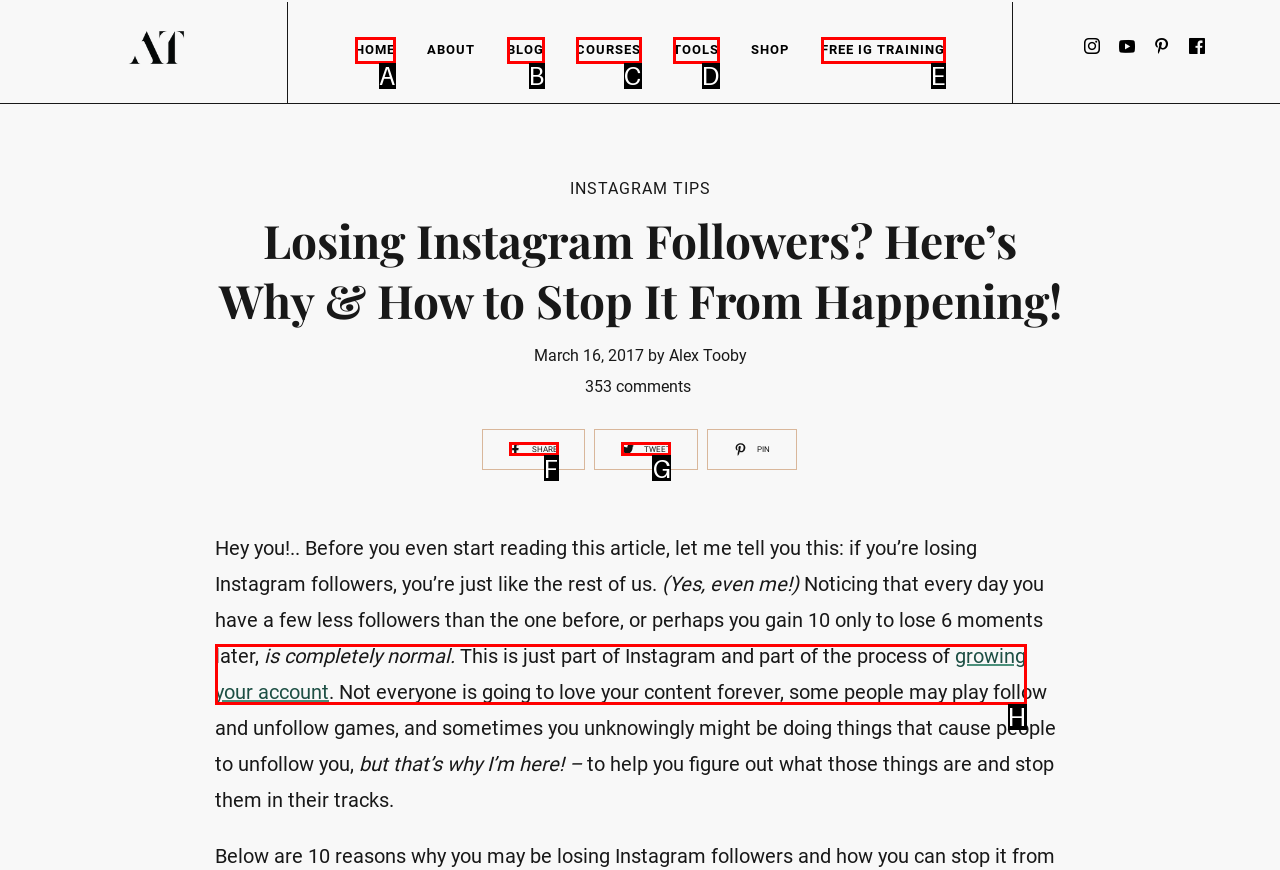Choose the HTML element that best fits the description: BLOG. Answer with the option's letter directly.

B